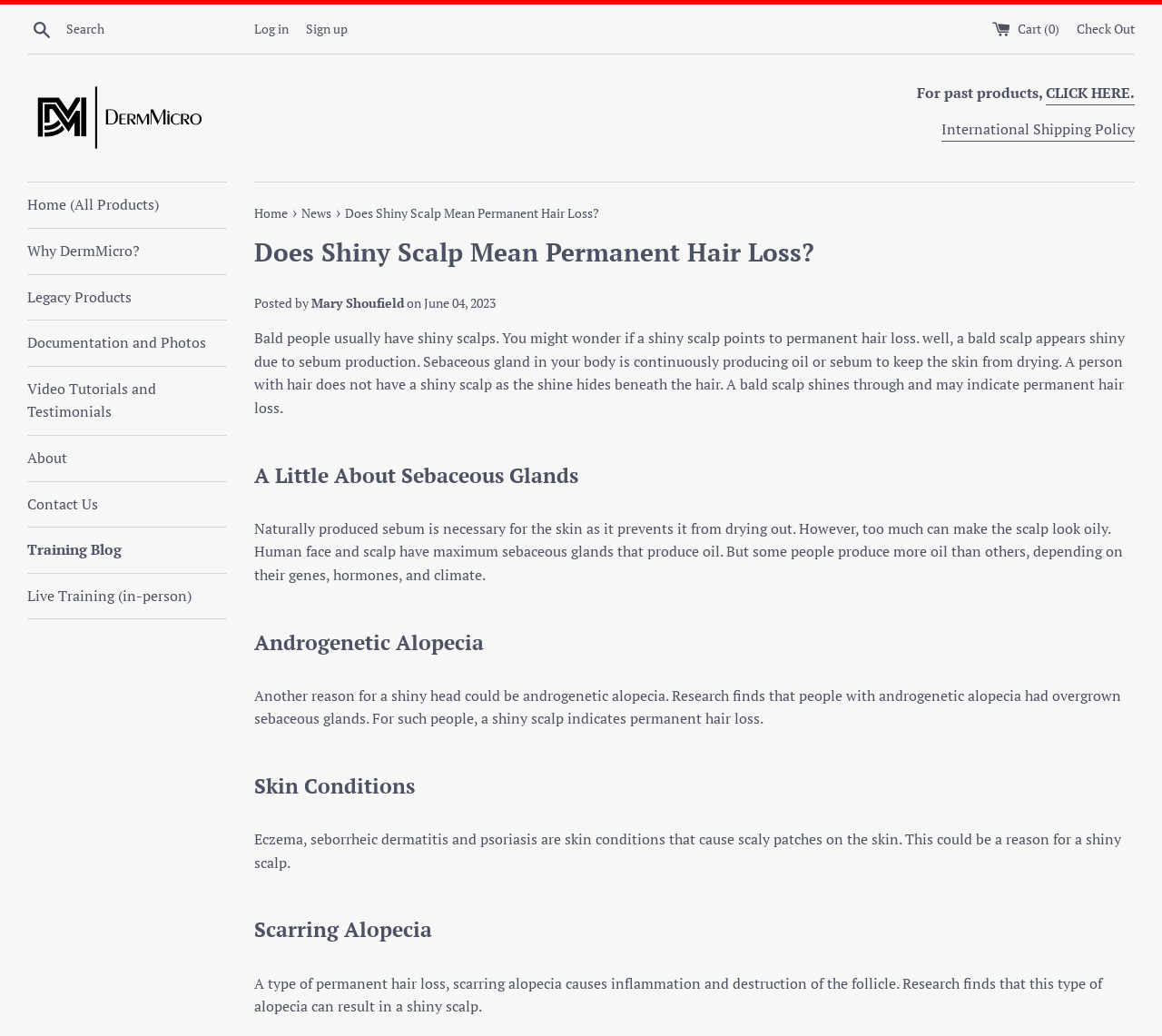Write an extensive caption that covers every aspect of the webpage.

The webpage is about DermMicro Scalp Products and has a search bar at the top left corner, accompanied by a search button and a searchbox. To the right of the search bar, there are links to "Log in", "Sign up", "Cart (0)", and "Check Out". Below the search bar, there is a horizontal separator line.

On the top left side, there is a logo of DermMicro Scalp Products, which is an image with a link. Next to the logo, there is a text "For past products," followed by a link "CLICK HERE." Below this, there is a link to "International Shipping Policy".

On the left side, there is a vertical menu with links to various pages, including "Home (All Products)", "Why DermMicro?", "Legacy Products", and others. Below the menu, there is a horizontal separator line.

The main content of the webpage is an article titled "Does Shiny Scalp Mean Permanent Hair Loss?" The article has a heading and a subheading, followed by a block of text that explains the relationship between a shiny scalp and permanent hair loss. The text mentions that a shiny scalp can be due to sebum production and that people with hair do not have a shiny scalp as the shine is hidden beneath the hair.

Below the introductory text, there are several sections with headings, including "A Little About Sebaceous Glands", "Androgenetic Alopecia", "Skin Conditions", and "Scarring Alopecia". Each section has a heading and a block of text that explains the topic in detail. The text provides information about sebaceous glands, androgenetic alopecia, skin conditions, and scarring alopecia, and how they relate to a shiny scalp and permanent hair loss.